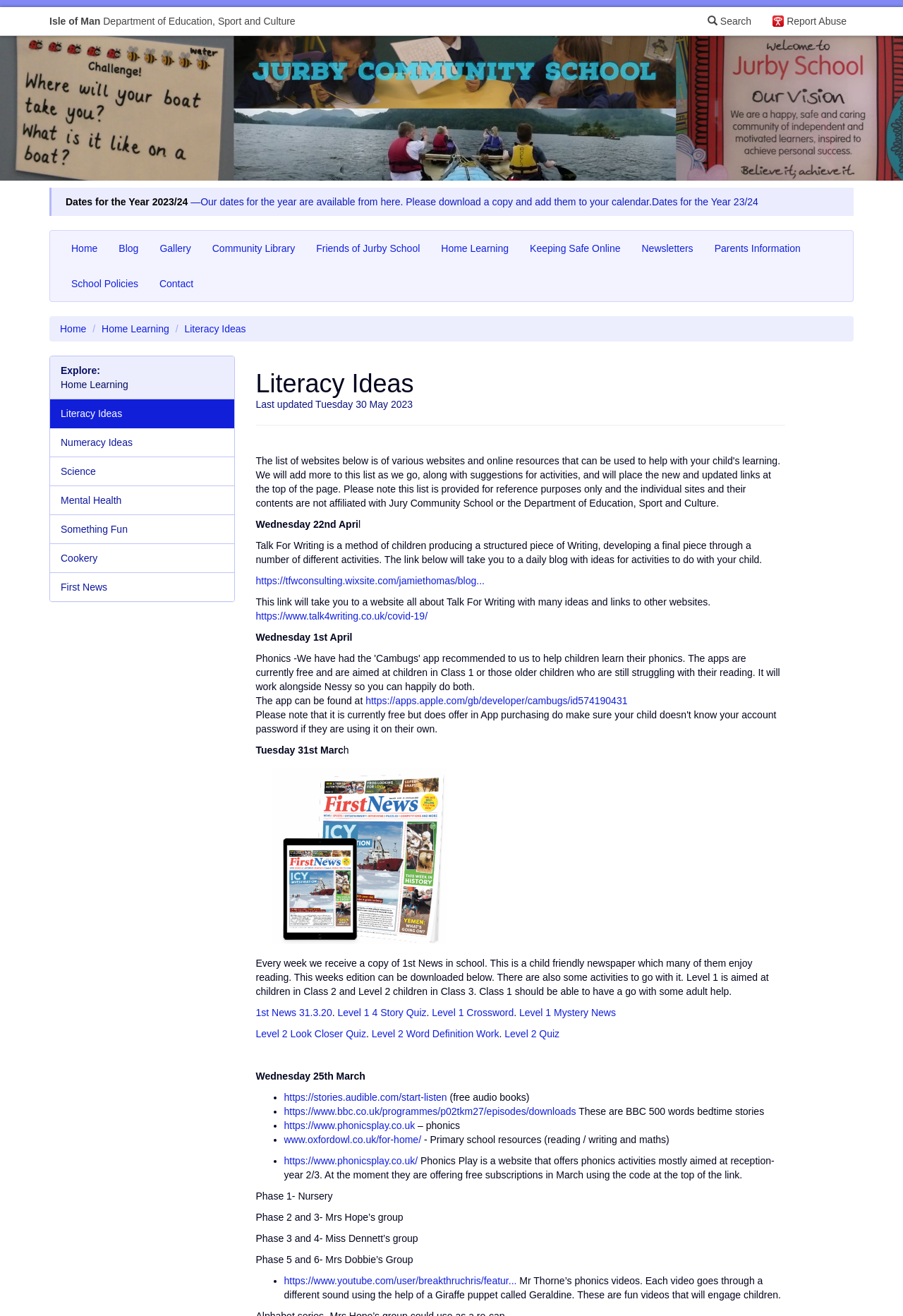Please specify the bounding box coordinates of the element that should be clicked to execute the given instruction: 'Explore the 'Literacy Ideas' page'. Ensure the coordinates are four float numbers between 0 and 1, expressed as [left, top, right, bottom].

[0.055, 0.303, 0.259, 0.325]